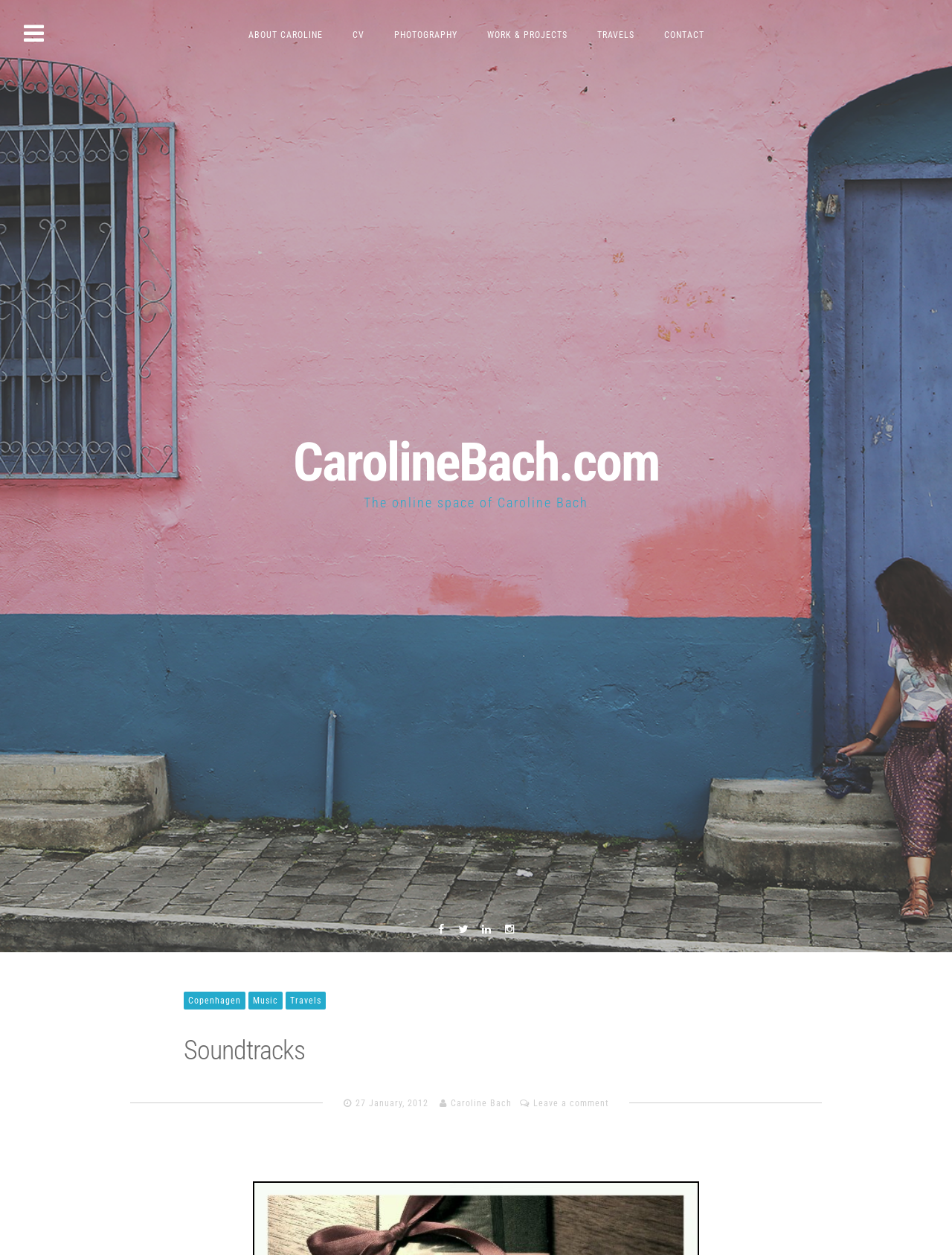Find the bounding box coordinates for the UI element that matches this description: "About Caroline".

[0.246, 0.009, 0.353, 0.046]